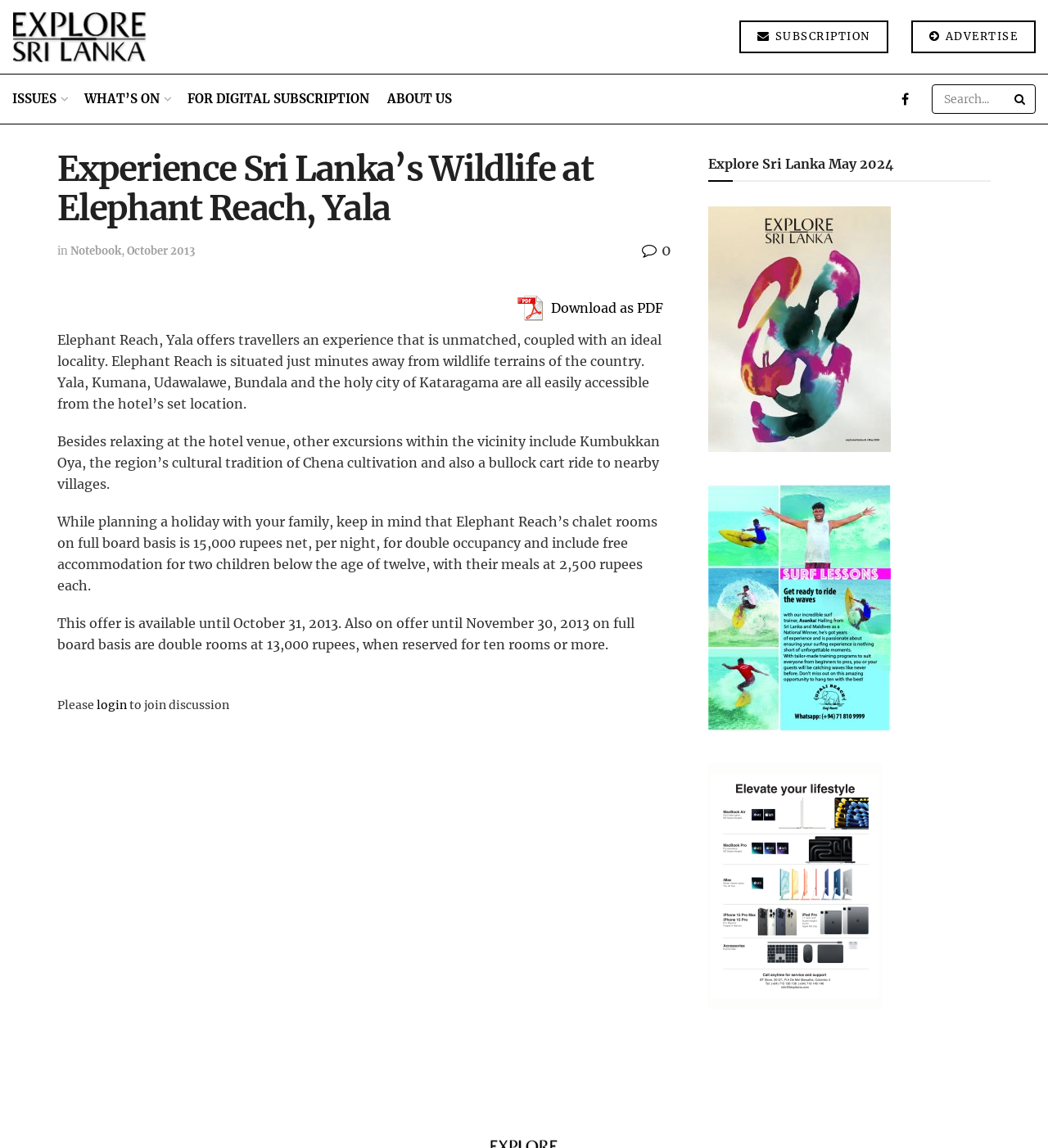Reply to the question with a brief word or phrase: What is the deadline for a special offer?

October 31, 2013